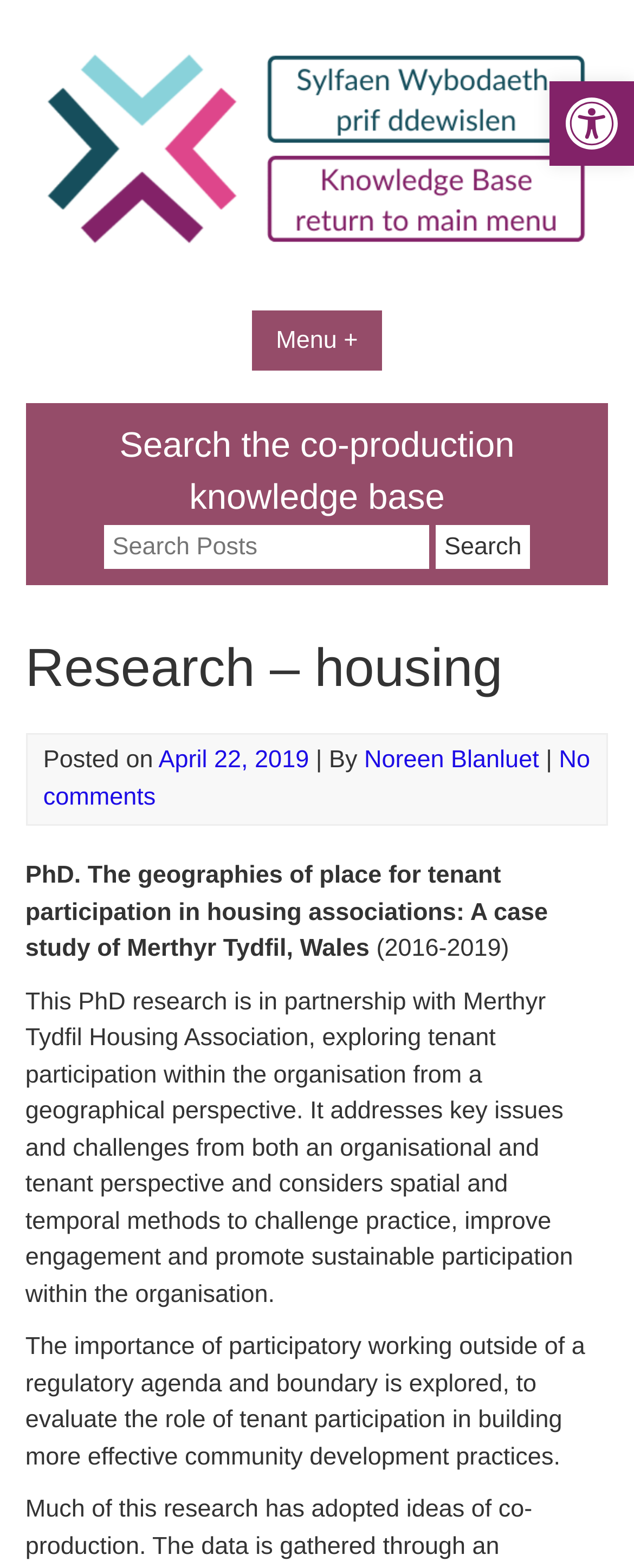Please study the image and answer the question comprehensively:
What is the name of the housing association?

The name of the housing association is Merthyr Tydfil Housing Association, which is mentioned in the text 'This PhD research is in partnership with Merthyr Tydfil Housing Association...'.